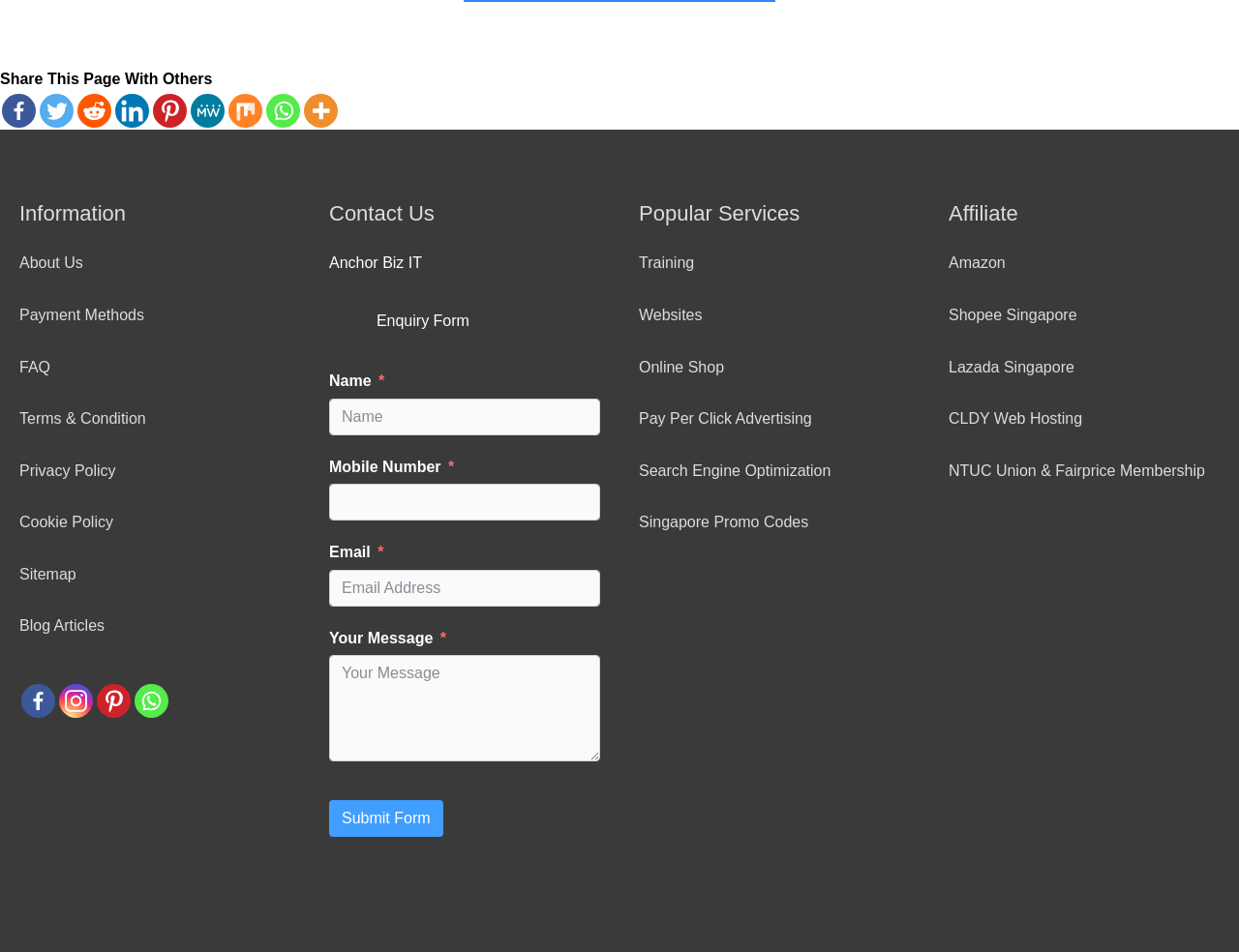Highlight the bounding box coordinates of the region I should click on to meet the following instruction: "Learn more about Search Engine Optimization".

[0.516, 0.485, 0.671, 0.503]